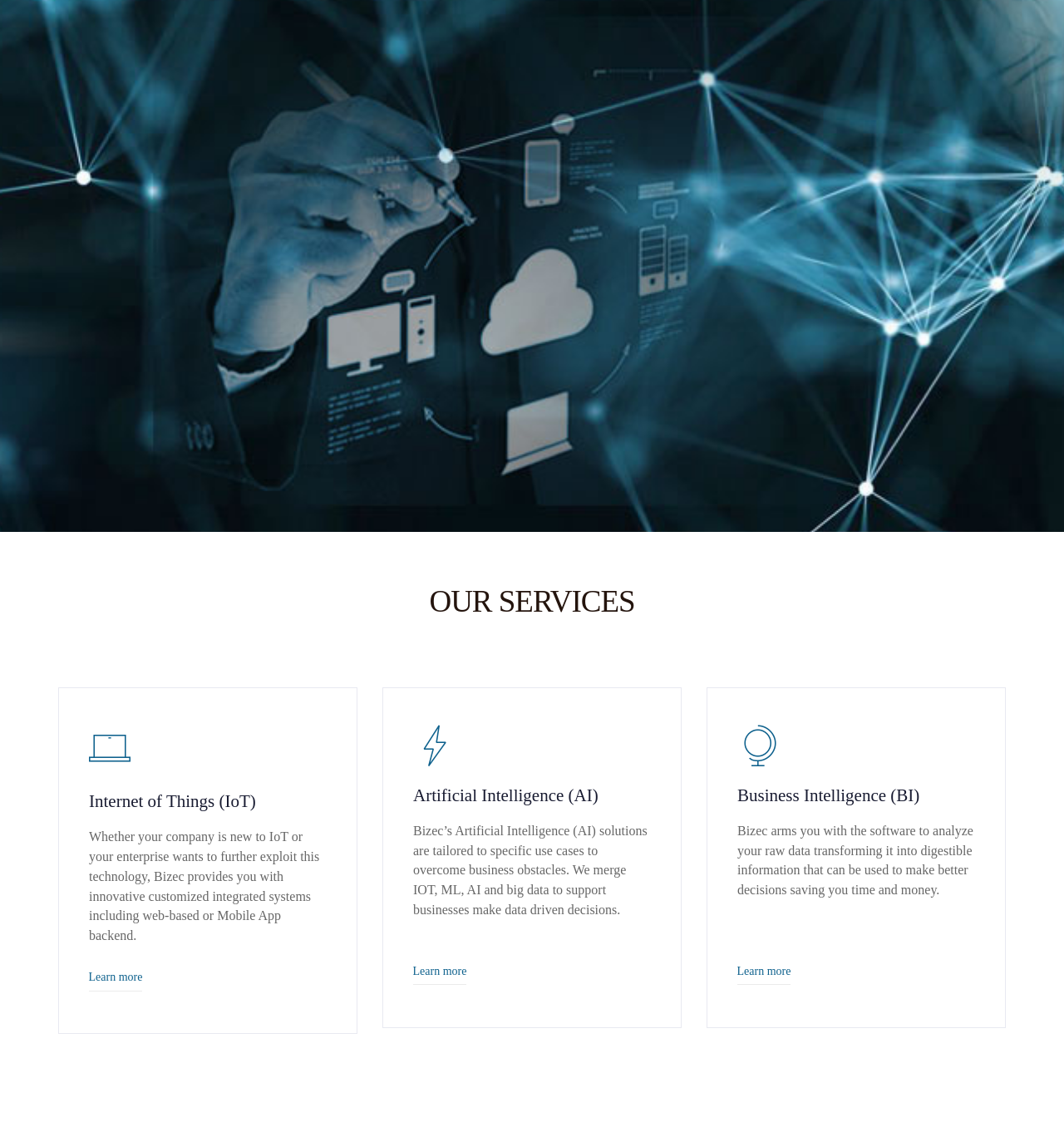Based on the description "Learn more", find the bounding box of the specified UI element.

[0.084, 0.859, 0.134, 0.884]